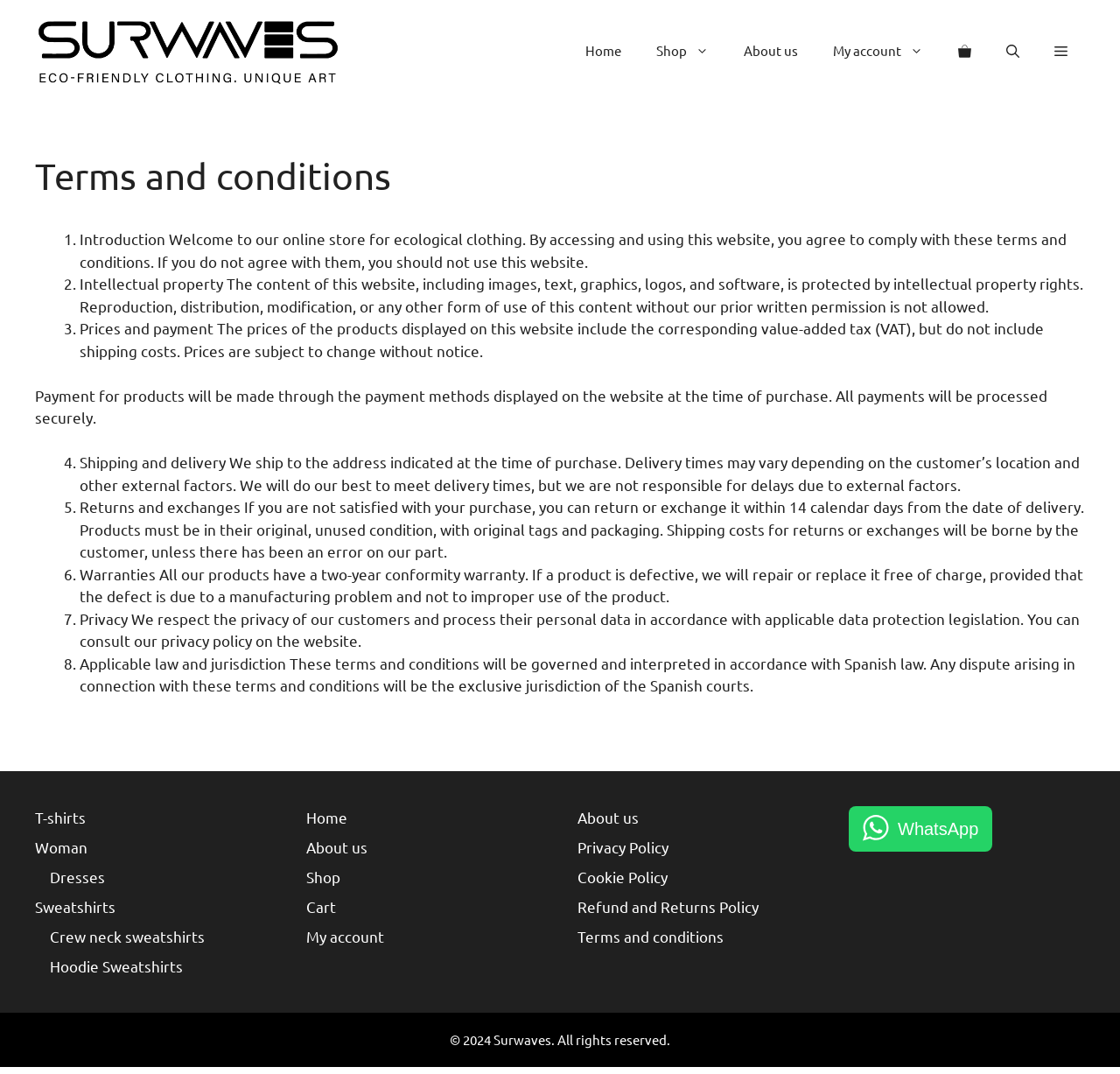How many list markers are there in the article?
Analyze the image and deliver a detailed answer to the question.

The article contains a list of terms and conditions, and each item in the list is marked with a list marker (e.g. '1.', '2.', etc.). There are 8 list markers in total, indicating that there are 8 items in the list.